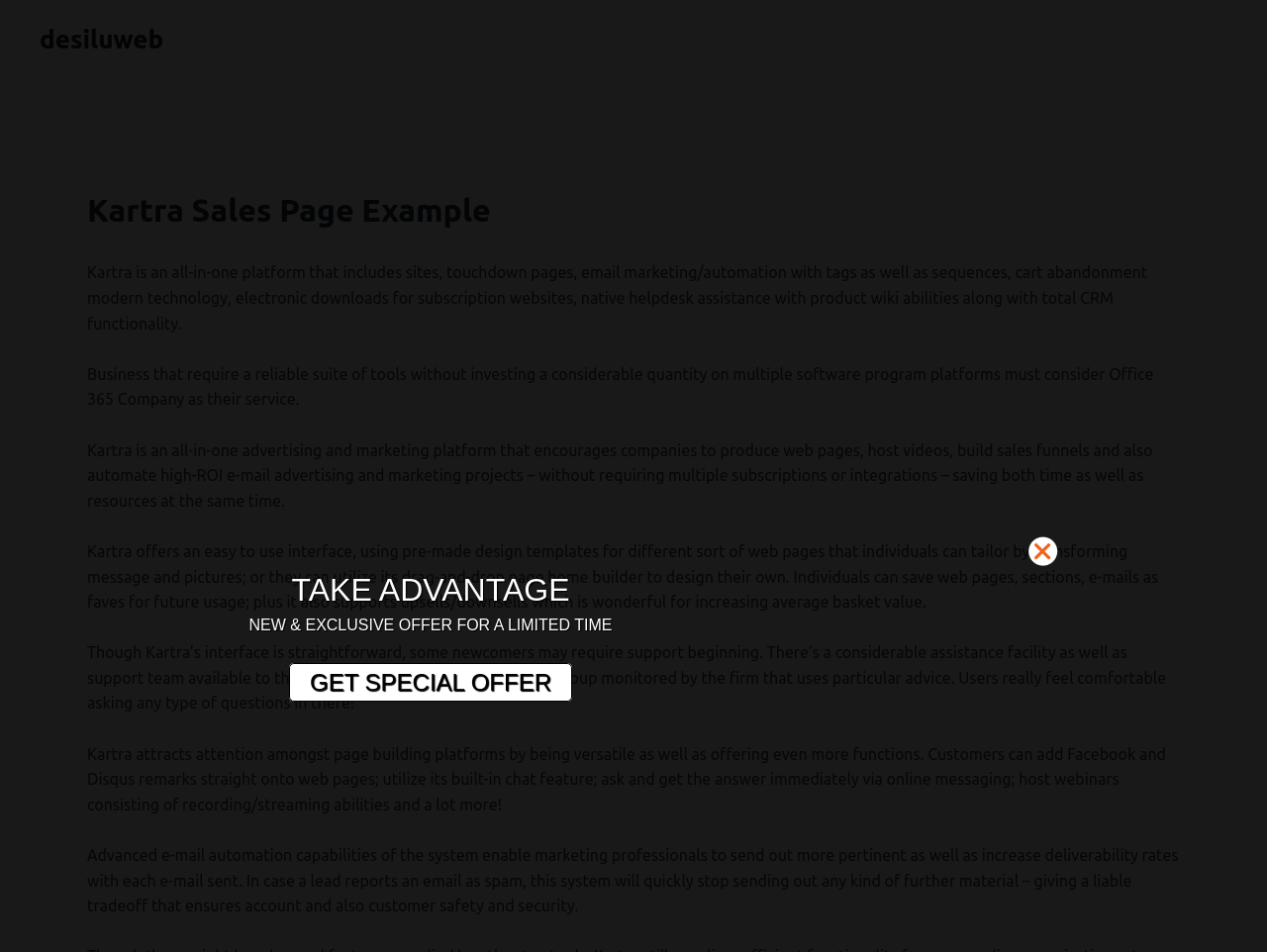Create a detailed narrative describing the layout and content of the webpage.

This webpage is about Kartra Sales Page Example, with a focus on providing comprehensive information about the platform. At the top, there is a header section with the title "Kartra Sales Page Example" and a link to "desiluweb" on the top left. 

Below the header, there are five paragraphs of text that describe Kartra's features and benefits. The first paragraph explains that Kartra is an all-in-one platform that includes sites, touchdown pages, email marketing, and more. The second paragraph compares Kartra to Office 365 Company, highlighting its advantages. The third paragraph describes Kartra as an all-in-one marketing platform that allows companies to create web pages, host videos, and automate email marketing projects. The fourth paragraph explains Kartra's user-friendly interface, pre-made templates, and drag-and-drop page builder. The fifth paragraph discusses Kartra's support system, including a help center, support team, and active Facebook group.

On the right side of the page, there is a call-to-action section with a prominent "TAKE ADVANTAGE" text, followed by a "NEW & EXCLUSIVE OFFER FOR A LIMITED TIME" announcement, and a "GET SPECIAL OFFER" link. This section appears to be encouraging visitors to take advantage of a limited-time offer related to Kartra.